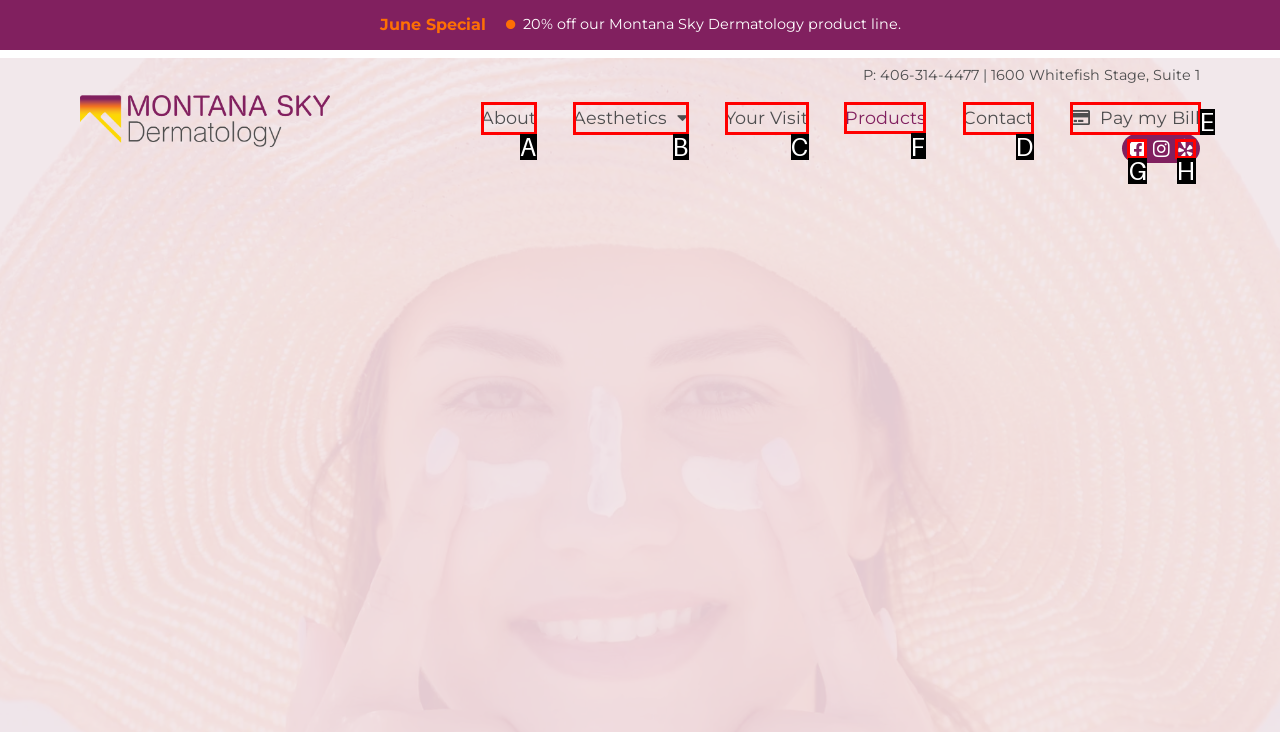Identify the HTML element I need to click to complete this task: Go to Products page Provide the option's letter from the available choices.

F